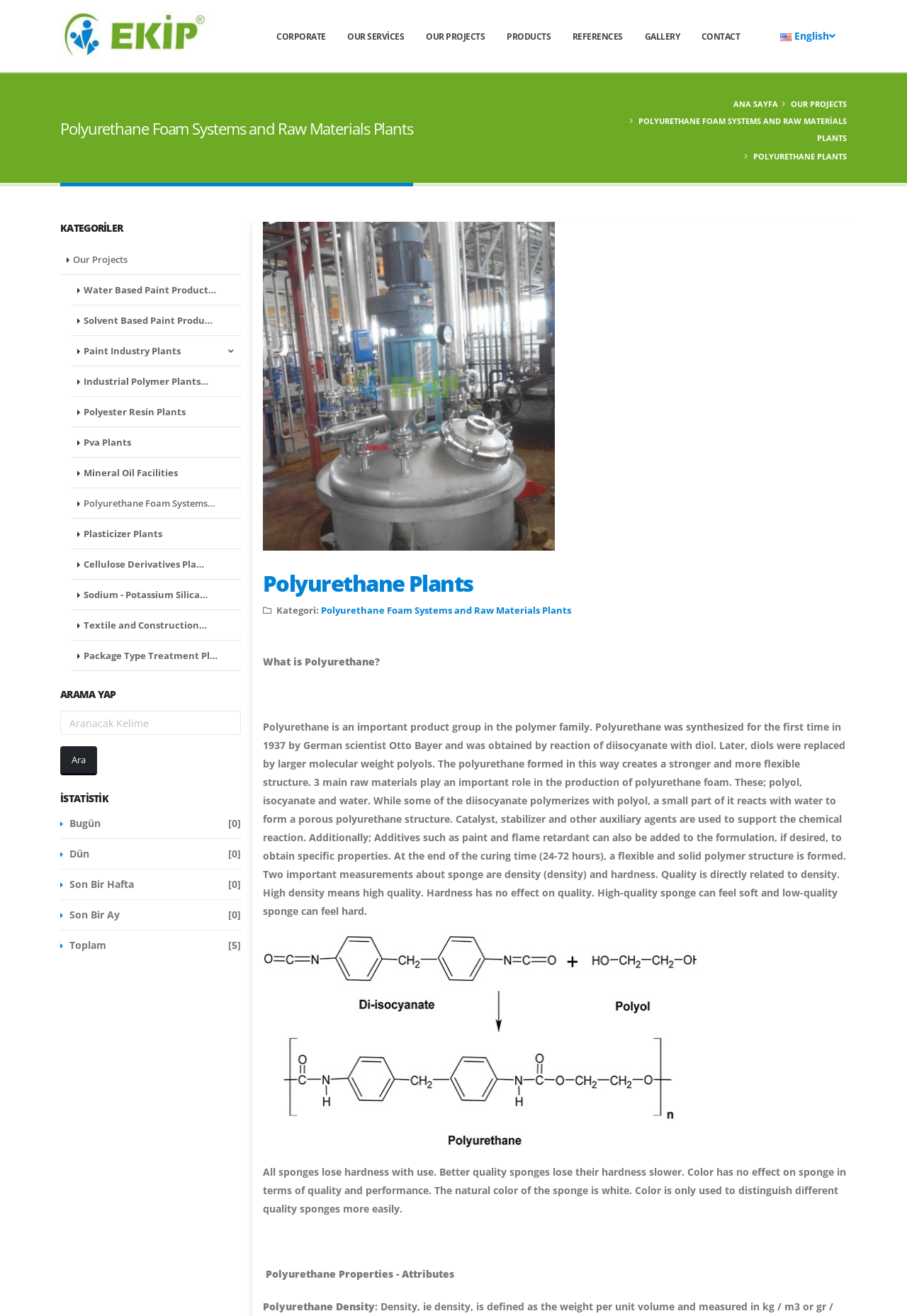What is the main topic of this webpage?
Answer the question based on the image using a single word or a brief phrase.

Polyurethane Plants